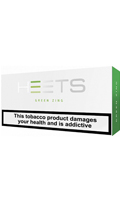What is the brand name displayed on the packaging?
From the screenshot, supply a one-word or short-phrase answer.

HEETS